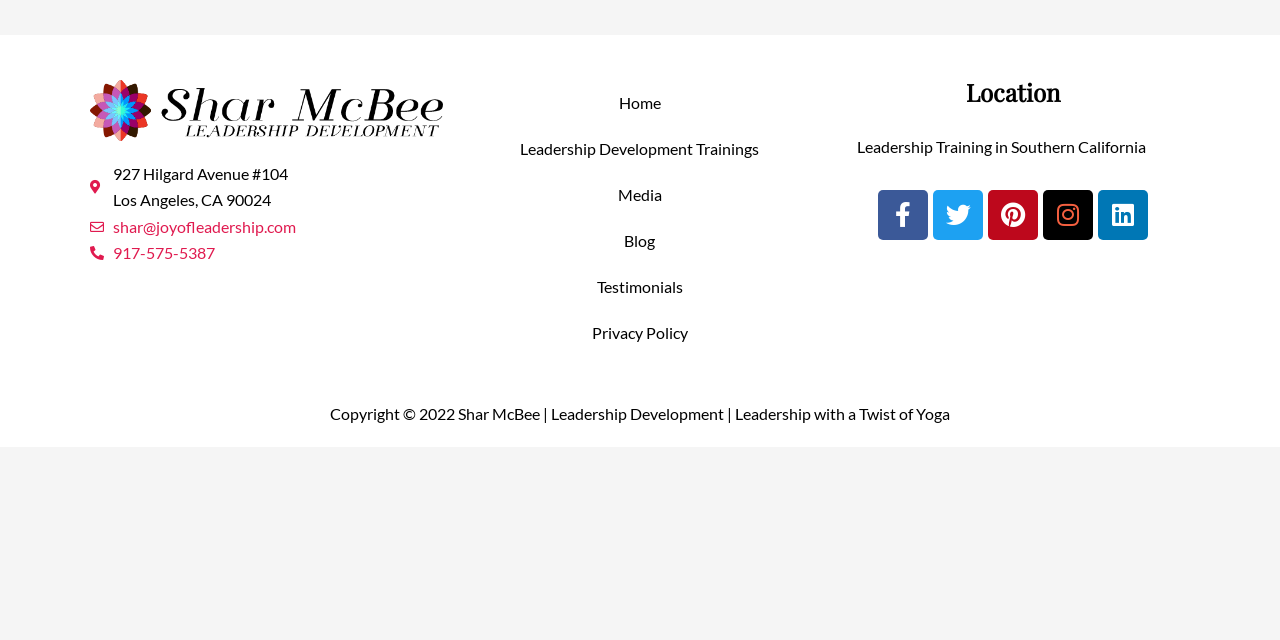Extract the bounding box coordinates for the described element: "Privacy Policy". The coordinates should be represented as four float numbers between 0 and 1: [left, top, right, bottom].

[0.362, 0.484, 0.638, 0.556]